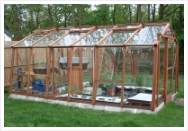Respond to the following question using a concise word or phrase: 
What is the purpose of the shelves or containers inside?

Hydroponic systems